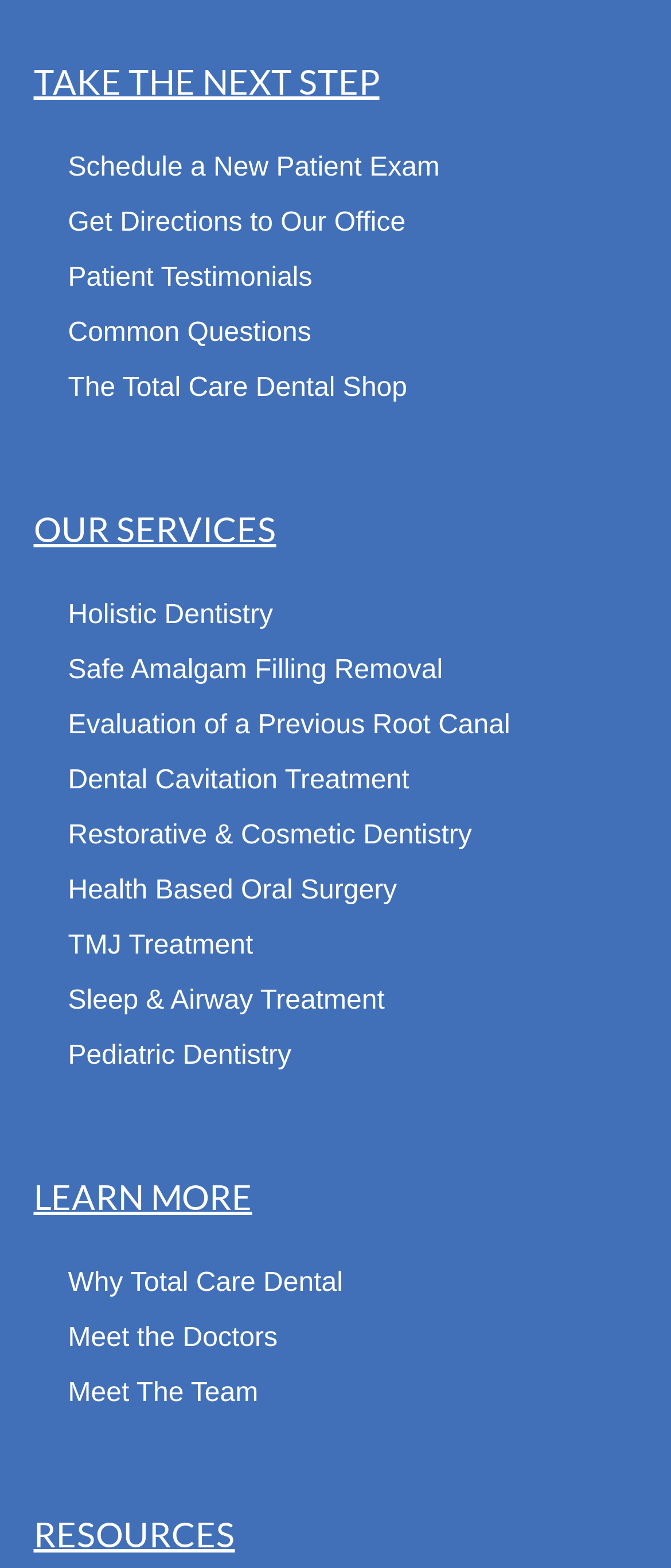How many links are under 'OUR SERVICES'?
Look at the image and answer with only one word or phrase.

9